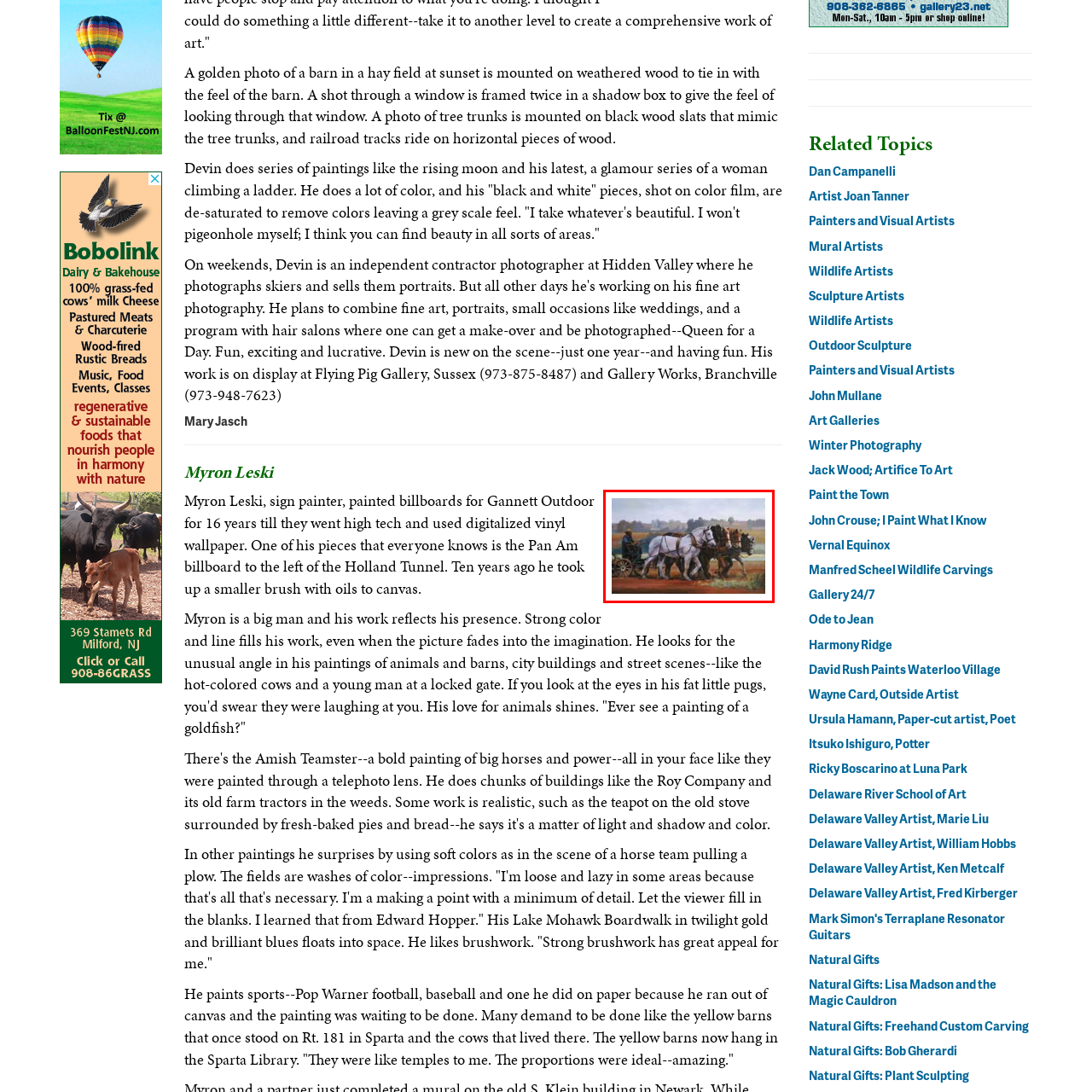What is the painter's background?
Look at the image section surrounded by the red bounding box and provide a concise answer in one word or phrase.

Former sign painter